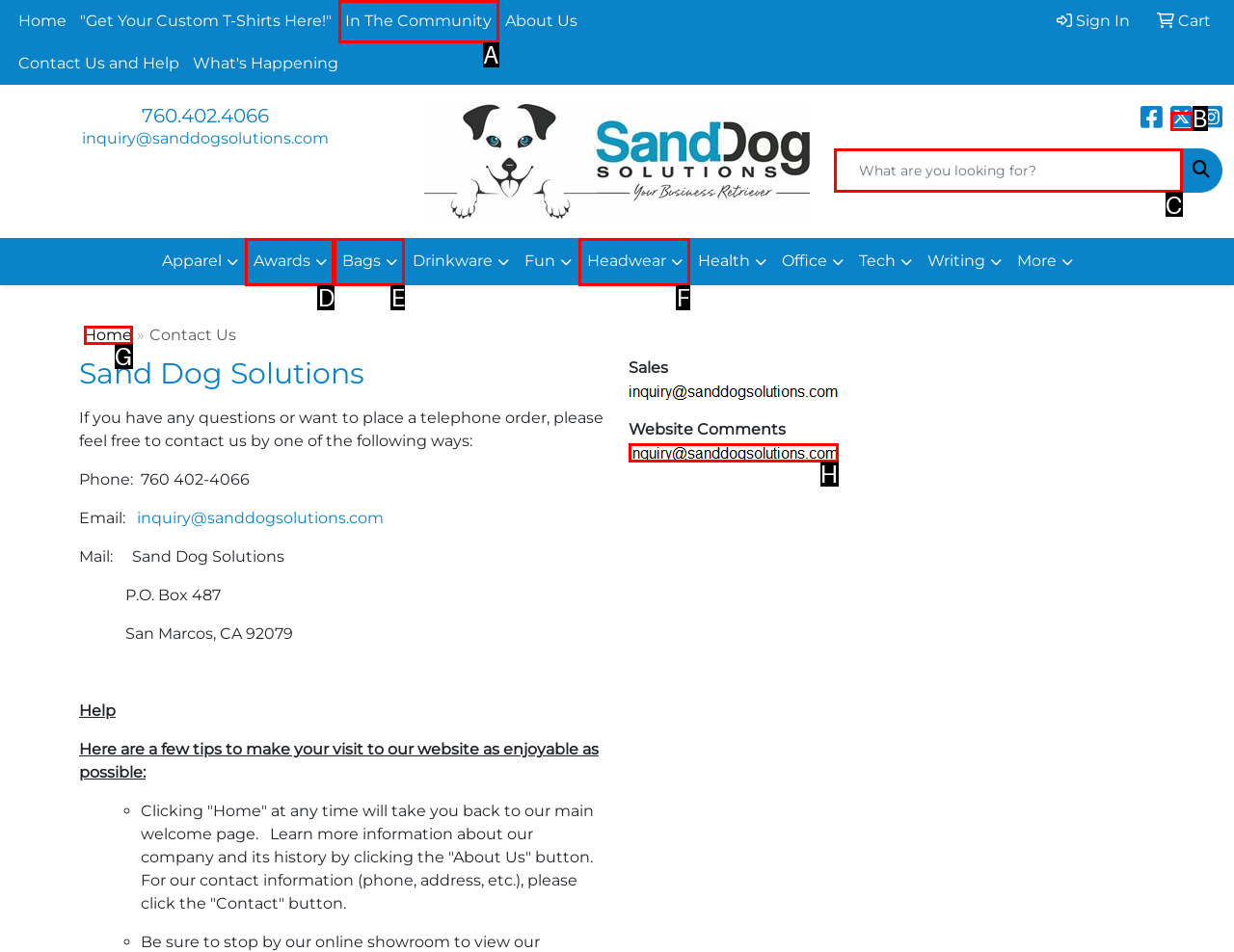Determine which HTML element to click for this task: Search for products using the 'Quick Search' textbox Provide the letter of the selected choice.

C